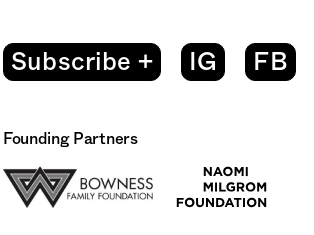Generate an in-depth description of the image.

The image features a link to a work titled "My parents gave me a colourful life (1976)" by Ruth Maddison, created in 2020. It is accompanied by the credit "Courtesy the artist," signifying that the piece is part of an exhibition or showcase that celebrates contemporary photography. The exhibition highlights themes of personal and cultural narratives through visual storytelling. Below the image, there are links inviting visitors to explore further, including information about the exhibition title, "It was the best of times, it was the worst of times," and details about the presenting venue, the Centre for Contemporary Photography. This presentation emphasizes the importance of diverse perspectives in the evolving art landscape, particularly focusing on the intersection of photography with broader cultural themes.